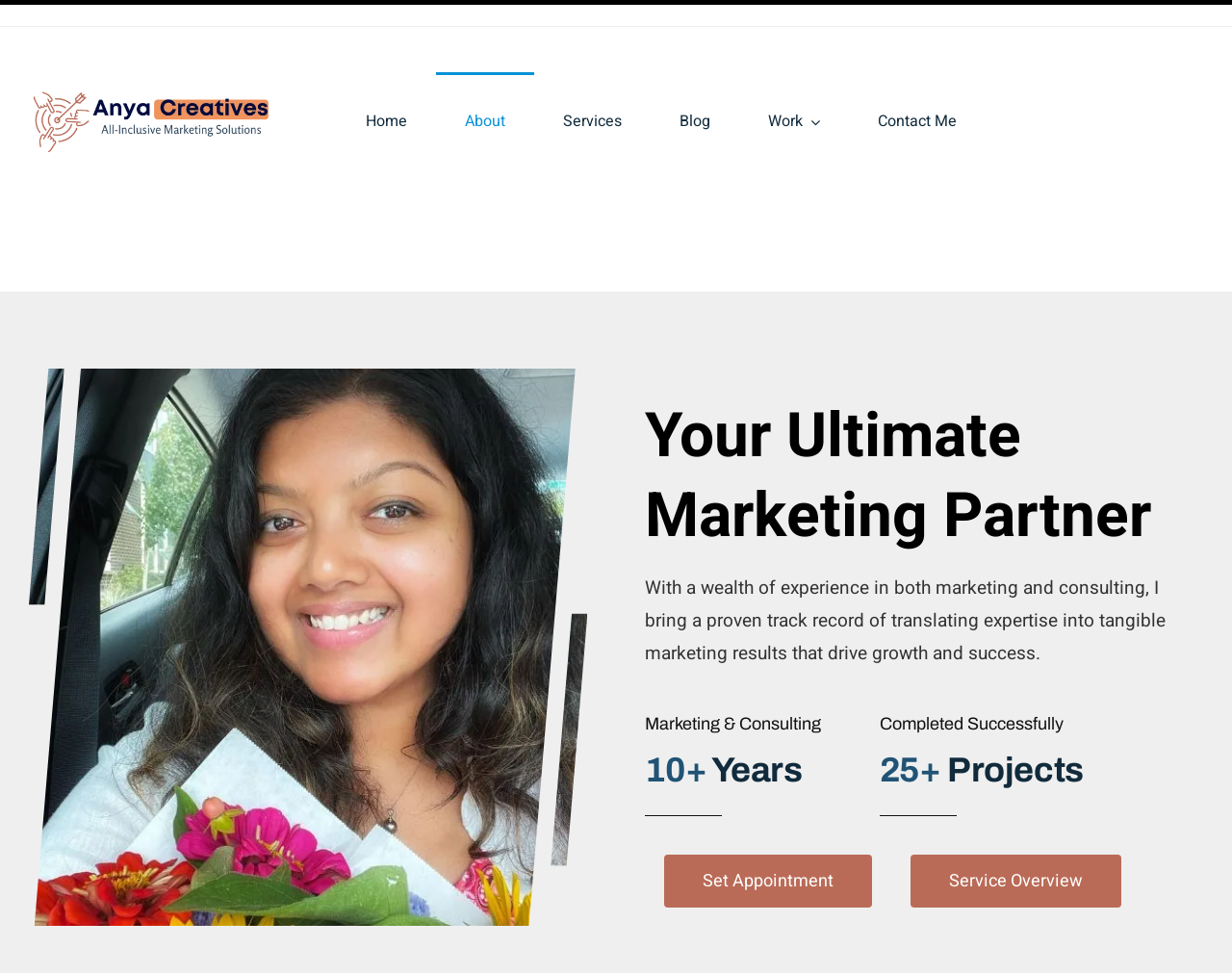Given the element description "Home" in the screenshot, predict the bounding box coordinates of that UI element.

[0.274, 0.074, 0.354, 0.173]